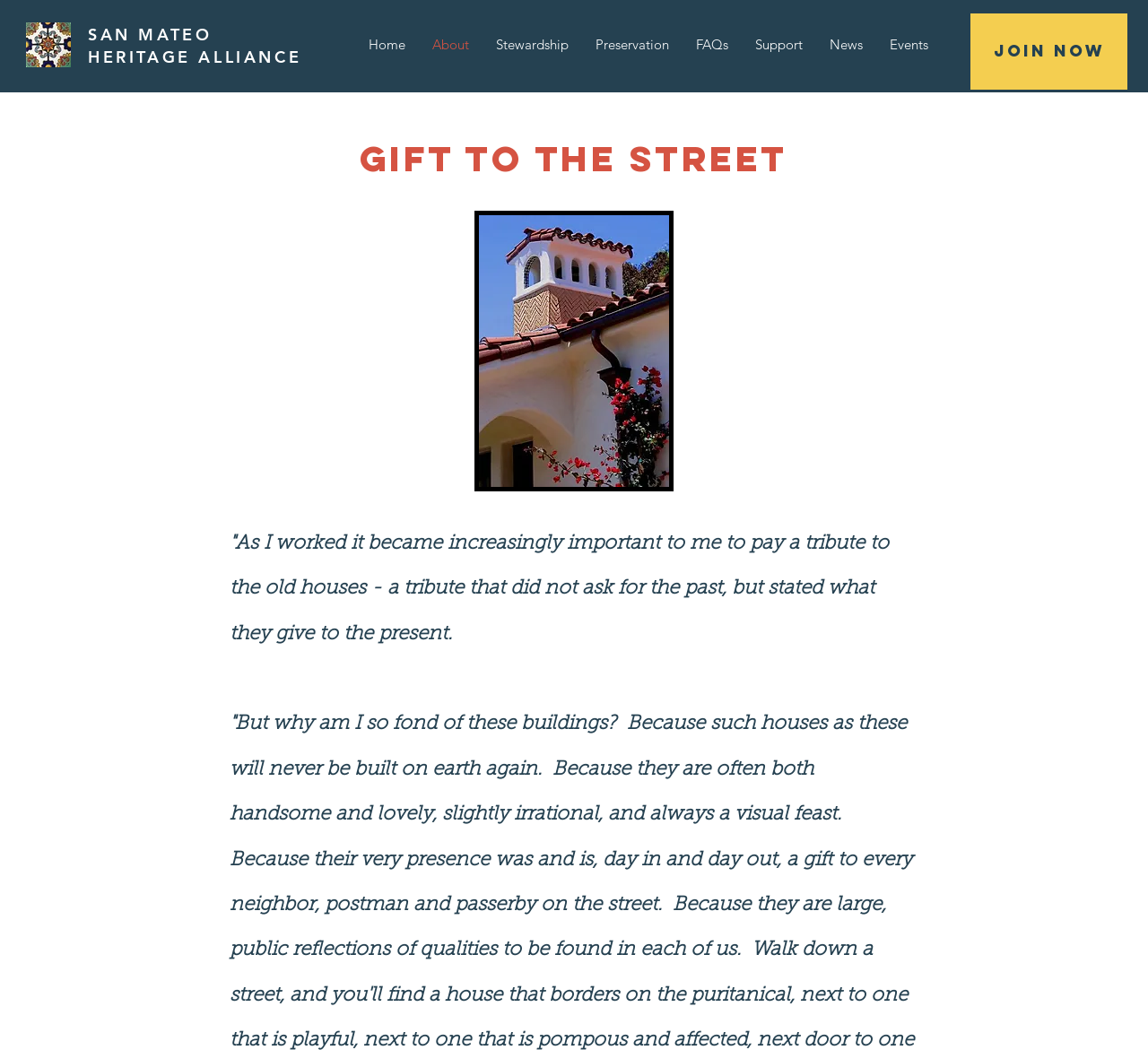What is the name of the organization?
Please provide a single word or phrase as your answer based on the image.

SAN MATEO HERITAGE ALLIANCE